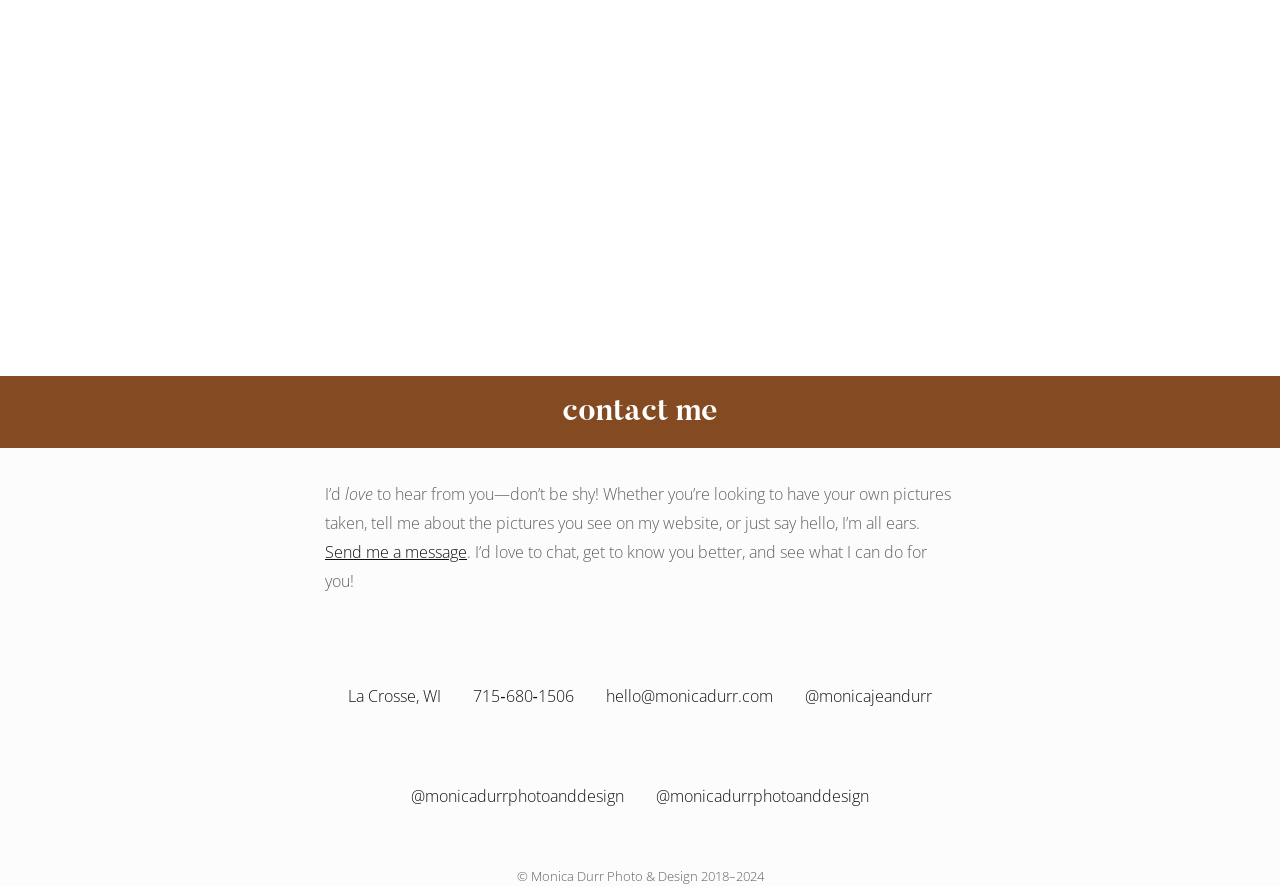Identify the bounding box of the UI element described as follows: "La Crosse, WI". Provide the coordinates as four float numbers in the range of 0 to 1 [left, top, right, bottom].

[0.26, 0.708, 0.357, 0.821]